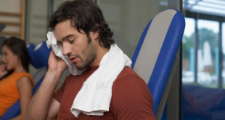Present an elaborate depiction of the scene captured in the image.

In a bustling gym environment, a man visibly fatigued from his workout leans back on a blue and gray exercise bench, wiping sweat from his forehead with a towel draped around his neck. His expression conveys a mix of determination and exhaustion, reflecting the effort he's put into his fitness routine. In the background, a woman in an orange top engages in her own workout, adding to the dynamic atmosphere of the fitness space. This image captures the essence of hard work and the commitment required to achieve fitness goals, serving as a reminder of the challenges and triumphs on the path to better health.